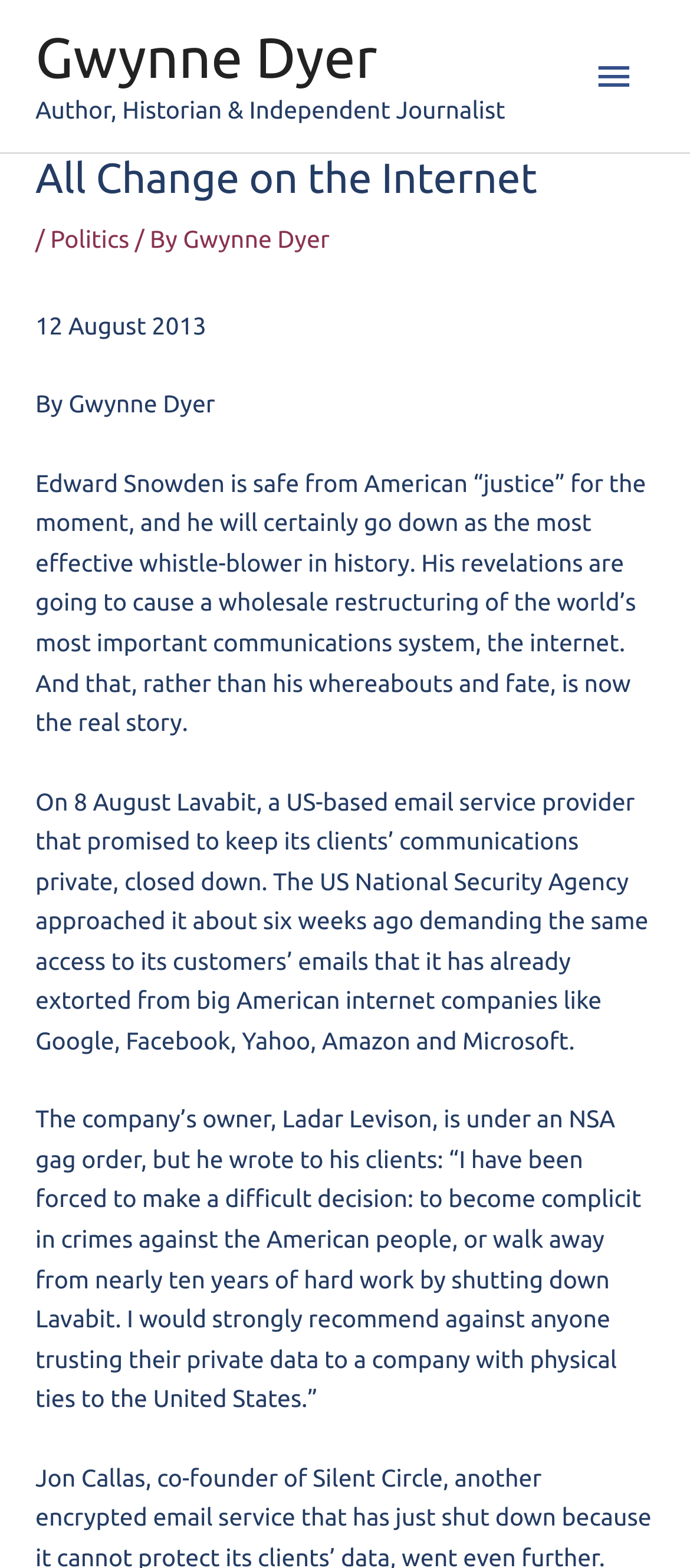Who is the author of the article?
With the help of the image, please provide a detailed response to the question.

The author of the article can be determined by looking at the text 'By Gwynne Dyer' which appears below the title of the article.